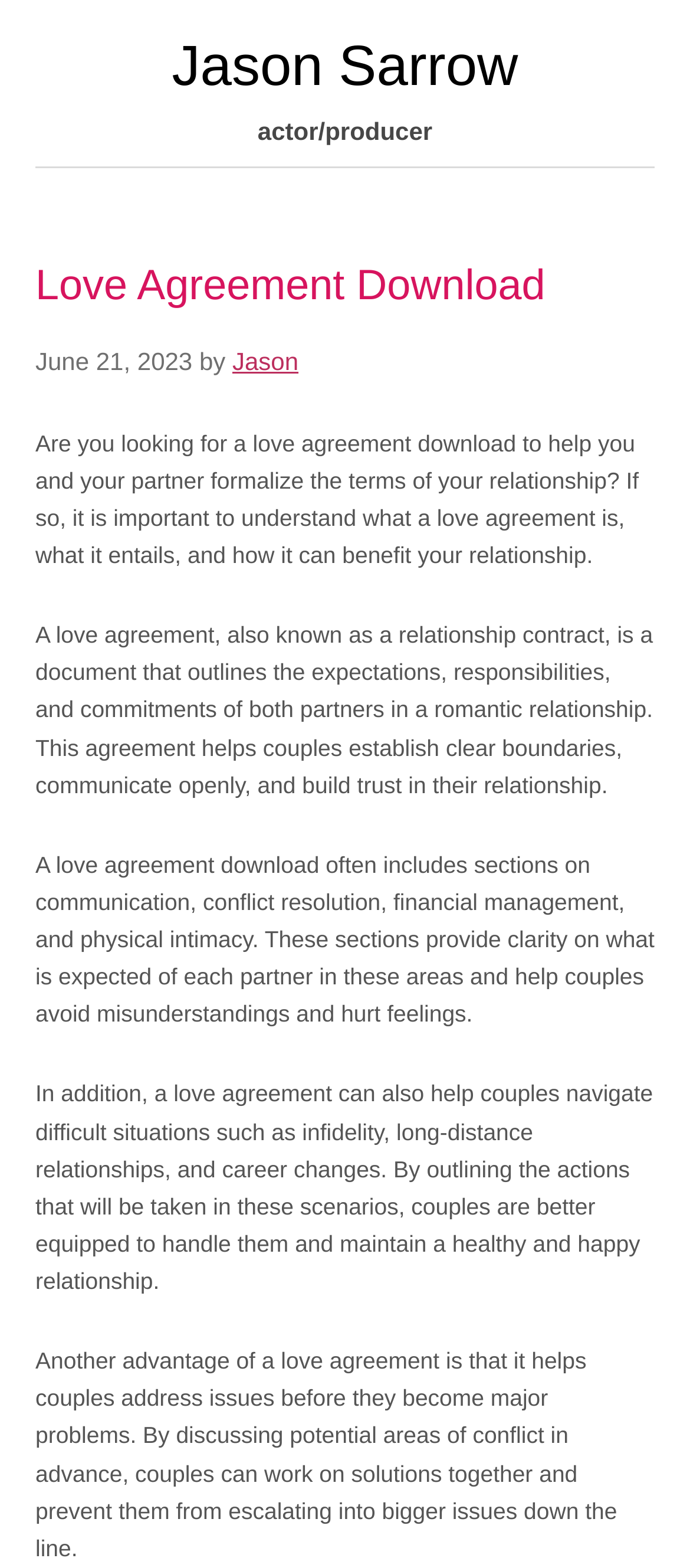Given the description of a UI element: "Jason Sarrow", identify the bounding box coordinates of the matching element in the webpage screenshot.

[0.249, 0.021, 0.751, 0.062]